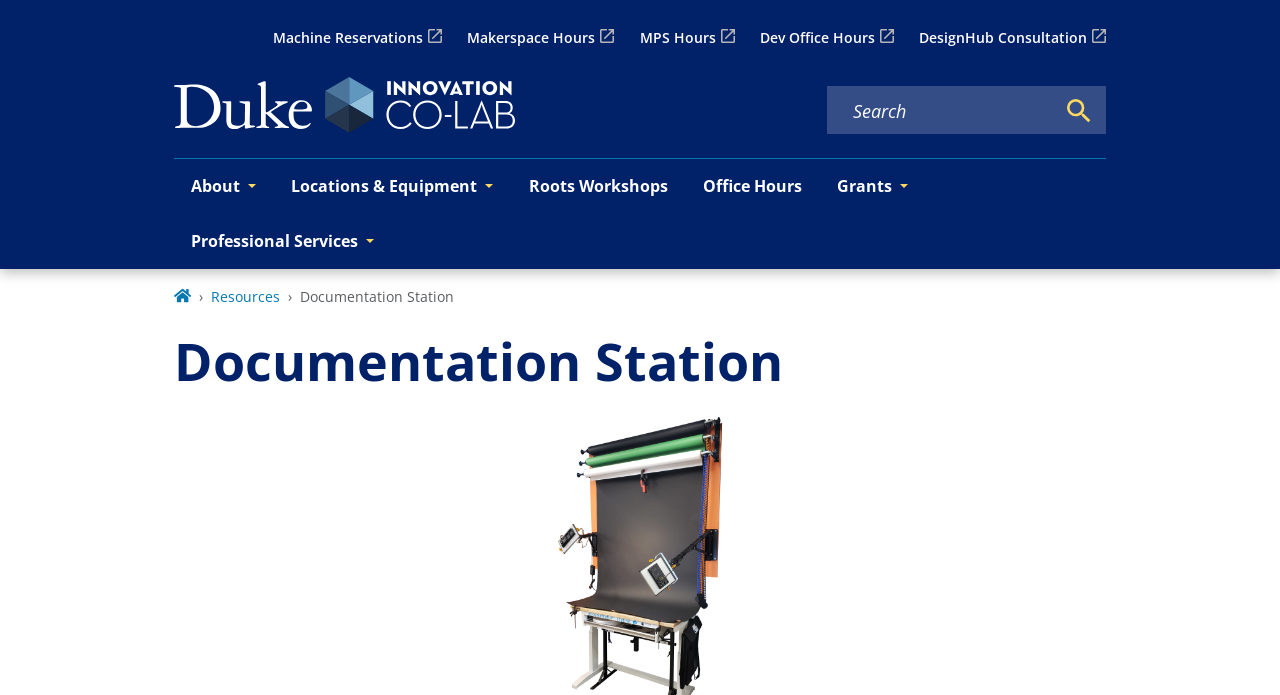Please locate the bounding box coordinates of the element that should be clicked to complete the given instruction: "View Roots Workshops".

[0.399, 0.228, 0.535, 0.308]